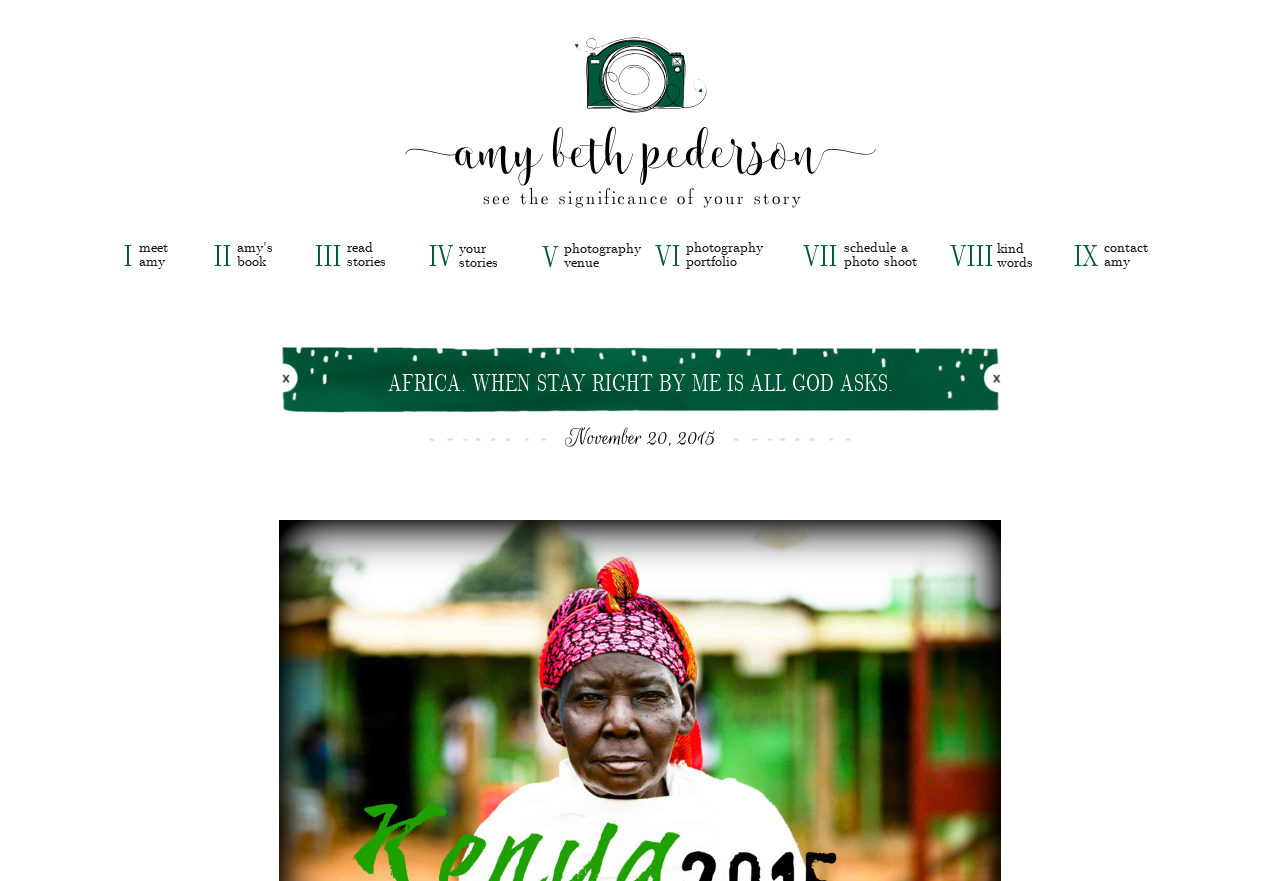Summarize the webpage with intricate details.

The webpage appears to be a personal blog or website, with a focus on the author's experiences and stories. At the top of the page, there is a heading that reads "AFRICA. WHEN STAY RIGHT BY ME IS ALL GOD ASKS." Below this heading, there is a date "November 20, 2015".

The majority of the page is comprised of a series of links, arranged horizontally across the page. Each link has a brief description or title, such as "contact", "kind words", "photography portfolio", and "meet amy". These links are grouped together in a row, with no clear categorization or separation.

There are a total of 19 links on the page, each with its own unique text description. Some of the links have Roman numerals, such as "I", "II", and "III", while others have more descriptive text, like "schedule a photo shoot" and "your stories".

The links are positioned in a horizontal row, with the first link starting from the top-left corner of the page and the last link ending at the top-right corner. The links are relatively evenly spaced, with some slight variations in their positioning.

There are no images on the page, and the overall design is simple and text-based. The focus appears to be on the author's stories and experiences, with the links providing a way to navigate through the content.